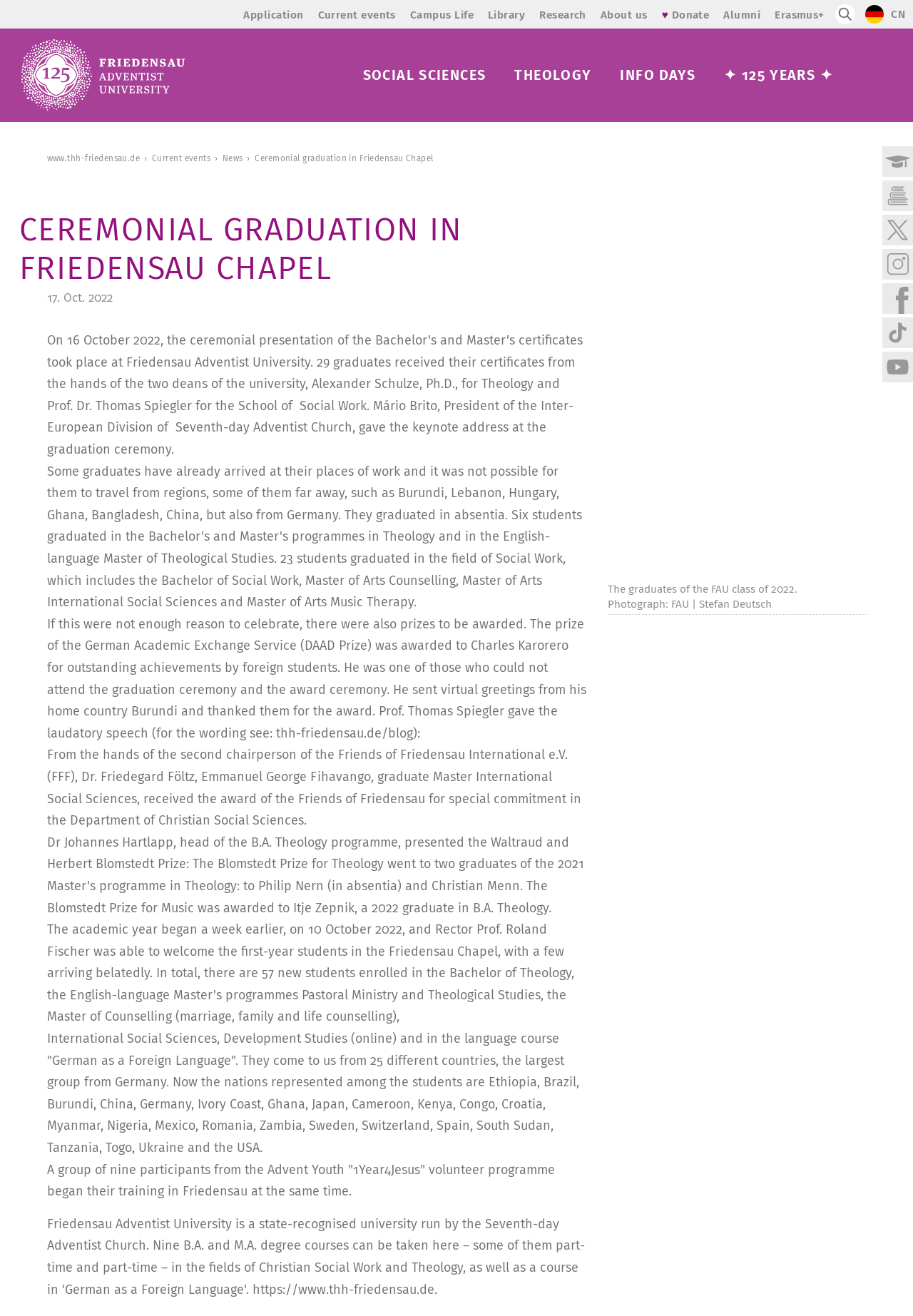Please identify the bounding box coordinates of the area I need to click to accomplish the following instruction: "Donate by clicking the '♥ Donate' link".

[0.725, 0.007, 0.777, 0.016]